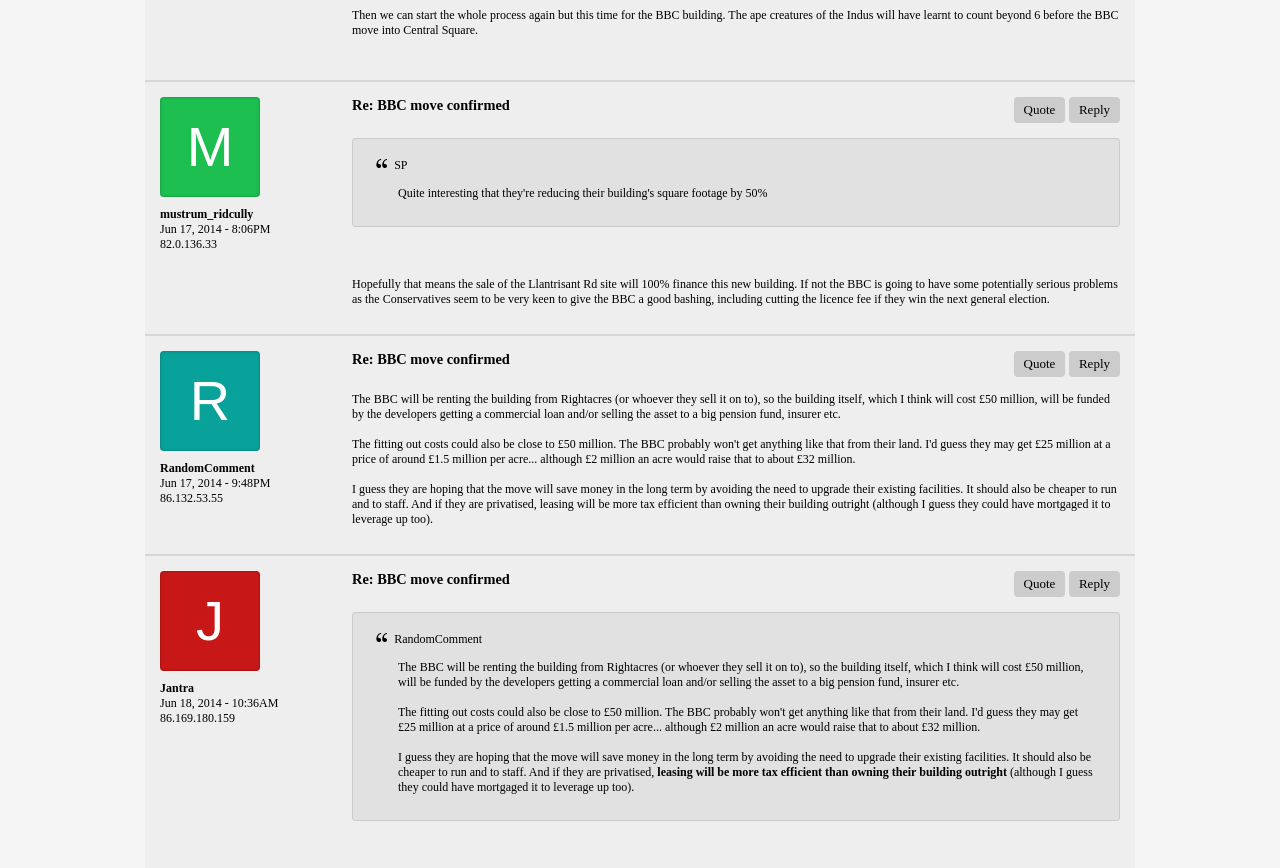Show the bounding box coordinates for the HTML element as described: "Jantra".

[0.125, 0.785, 0.227, 0.802]